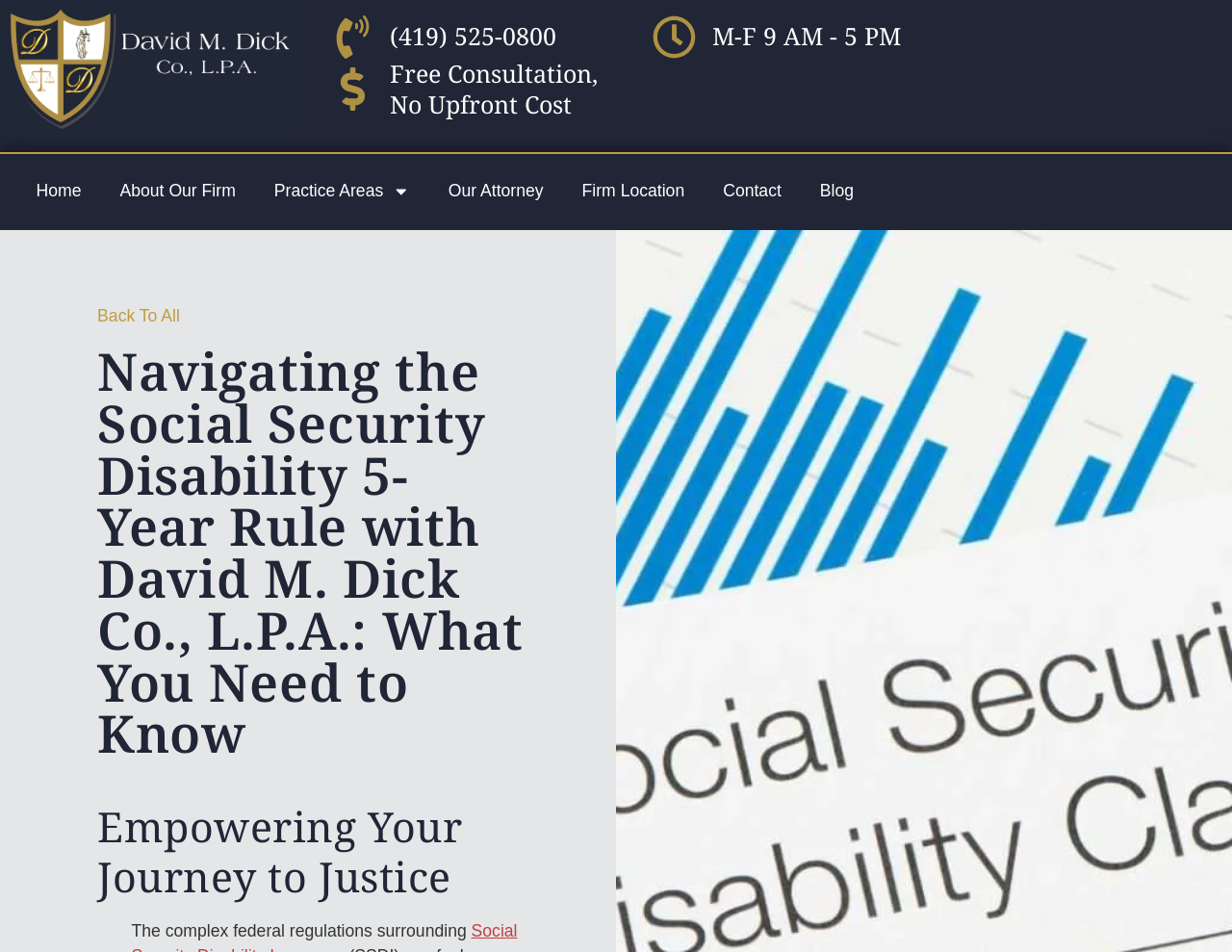What is the name of the law firm?
Using the information from the image, provide a comprehensive answer to the question.

I found the name of the law firm by looking at the top left corner of the webpage, where it is displayed as a logo and a link.